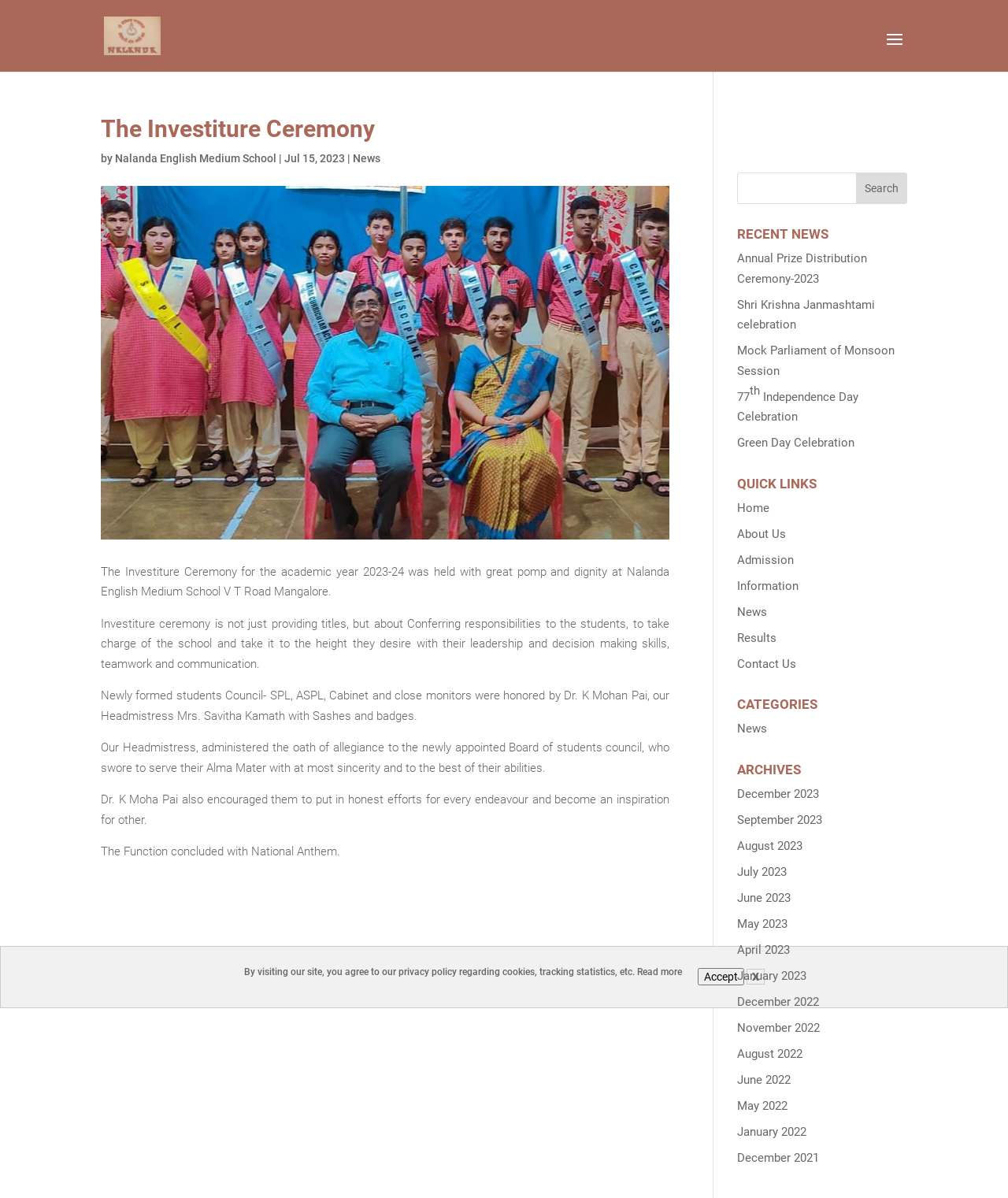Could you locate the bounding box coordinates for the section that should be clicked to accomplish this task: "View the article about the UN Libya envoy’s resignation".

None